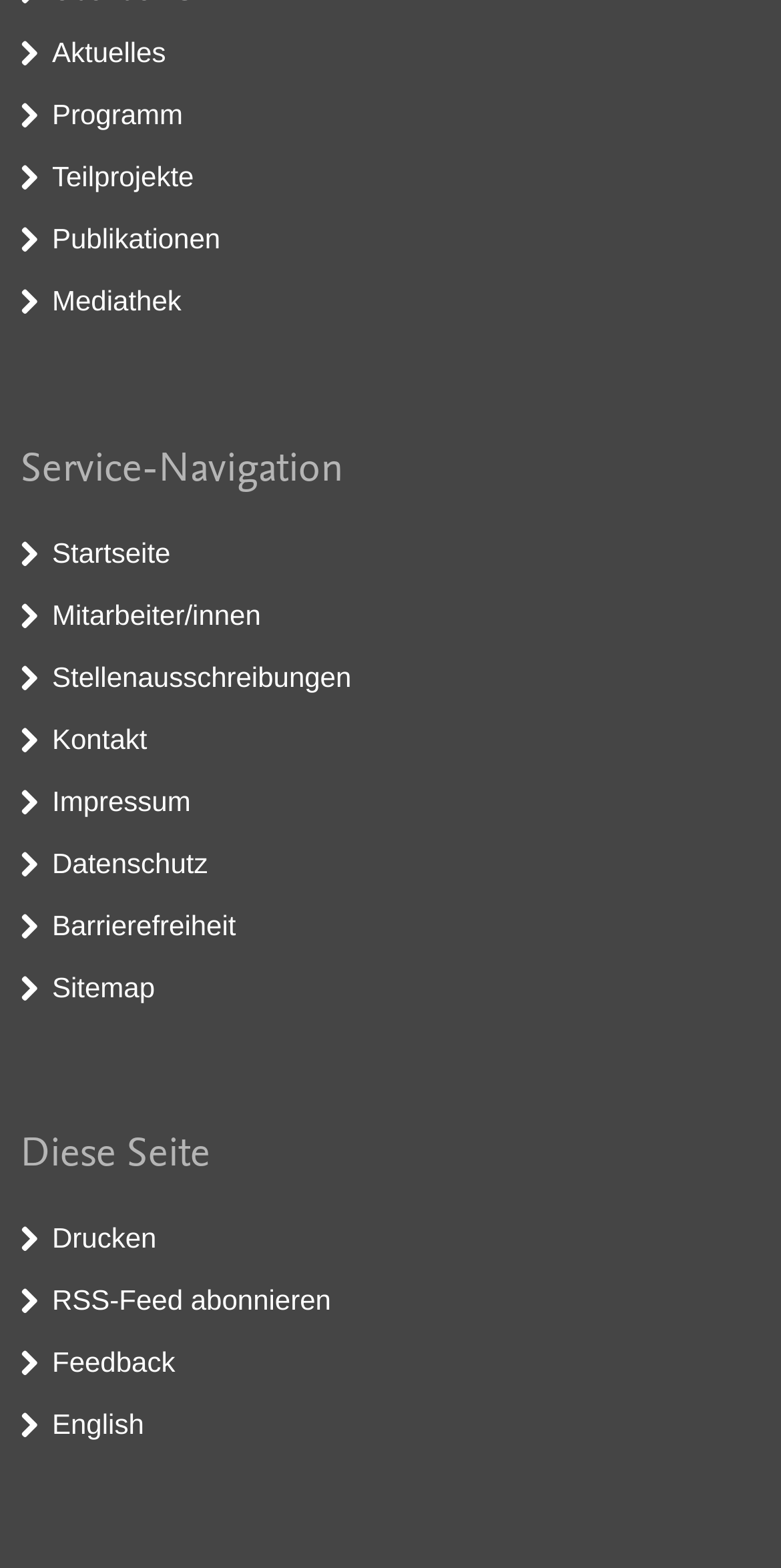Indicate the bounding box coordinates of the clickable region to achieve the following instruction: "Switch to English."

[0.067, 0.898, 0.184, 0.918]